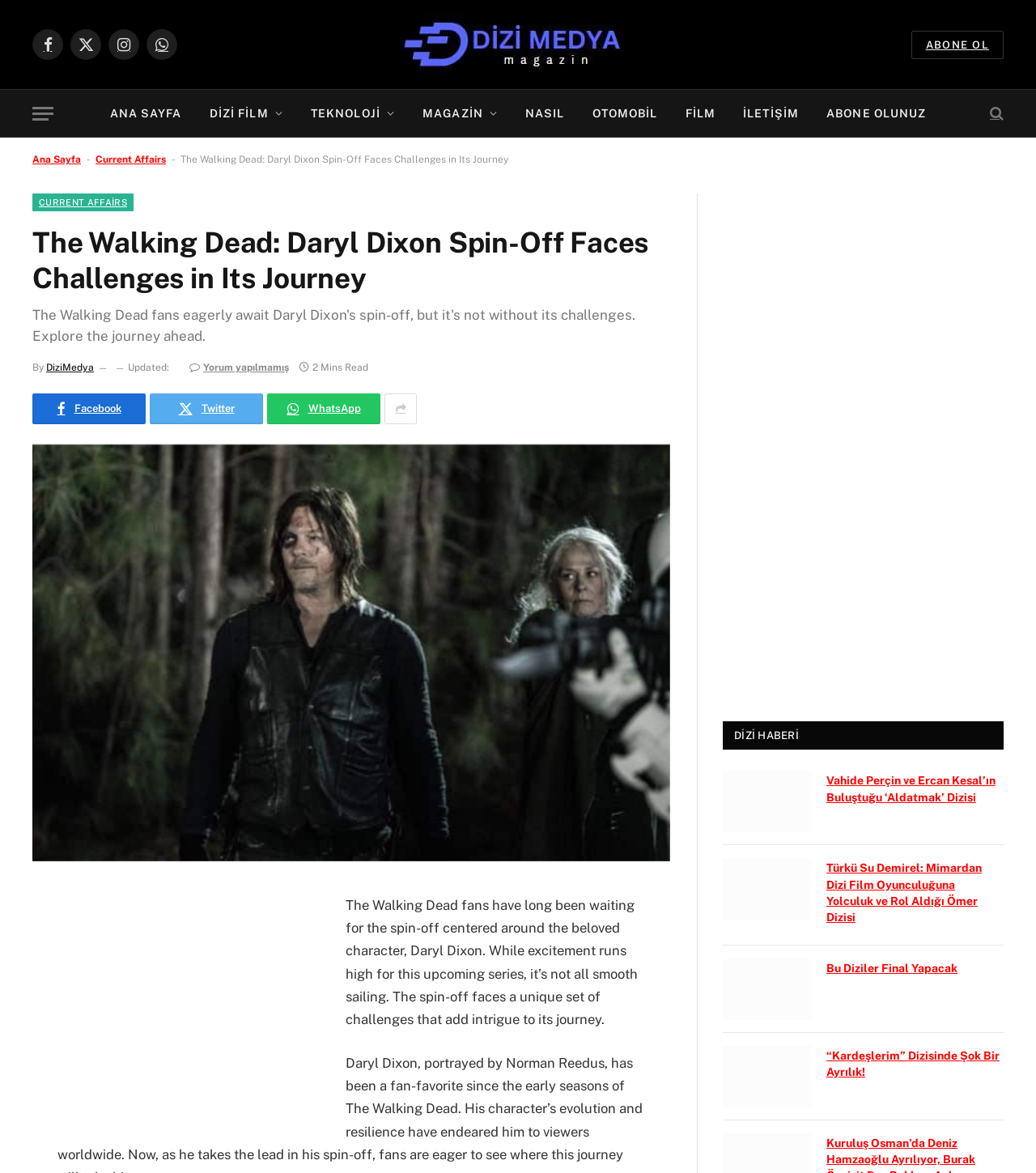Identify the main title of the webpage and generate its text content.

The Walking Dead: Daryl Dixon Spin-Off Faces Challenges in Its Journey